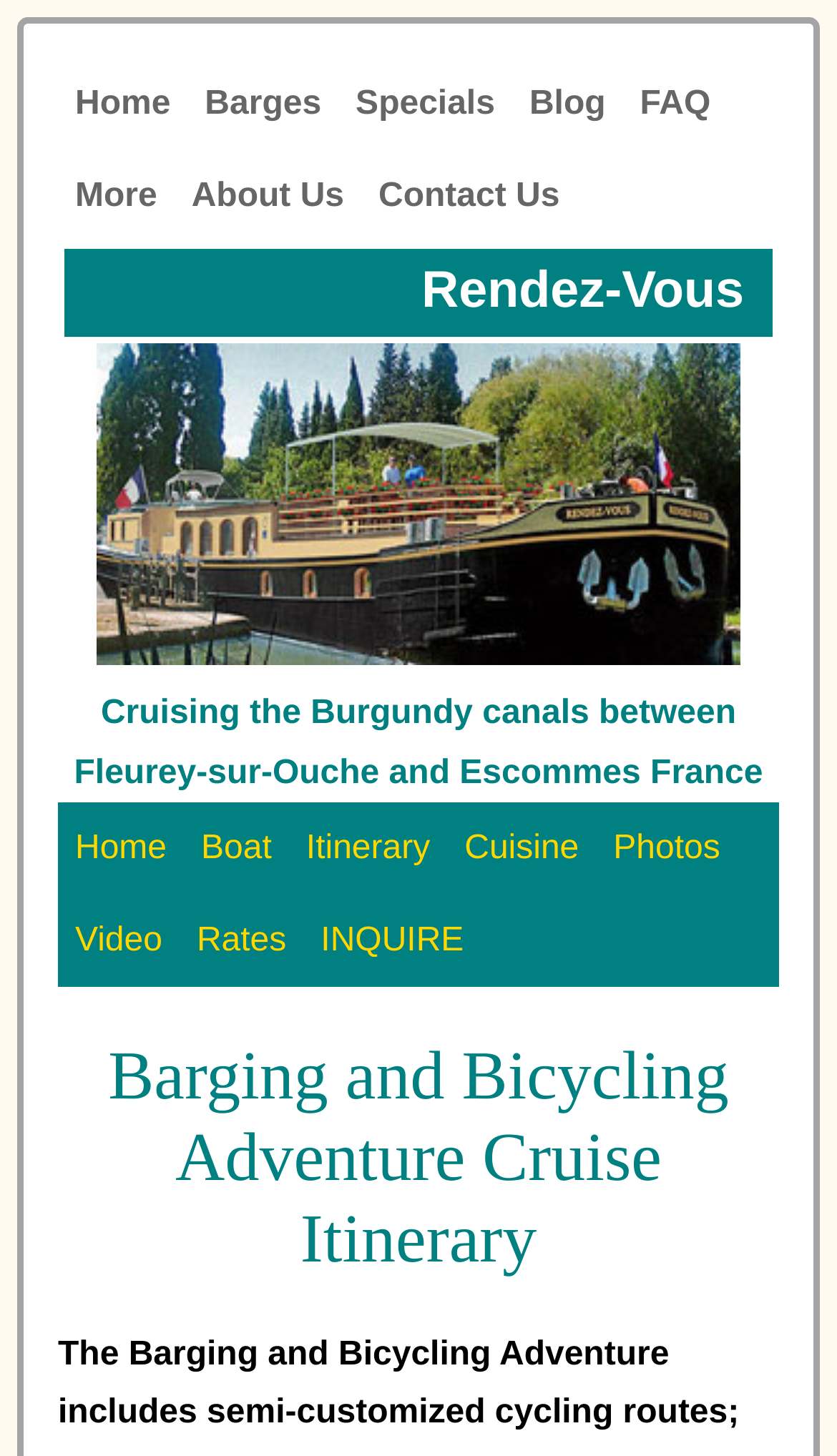What type of adventure cruise is offered?
Provide a thorough and detailed answer to the question.

I found the type of adventure cruise offered in the heading element, which is 'Barging and Bicycling Adventure Cruise Itinerary'.